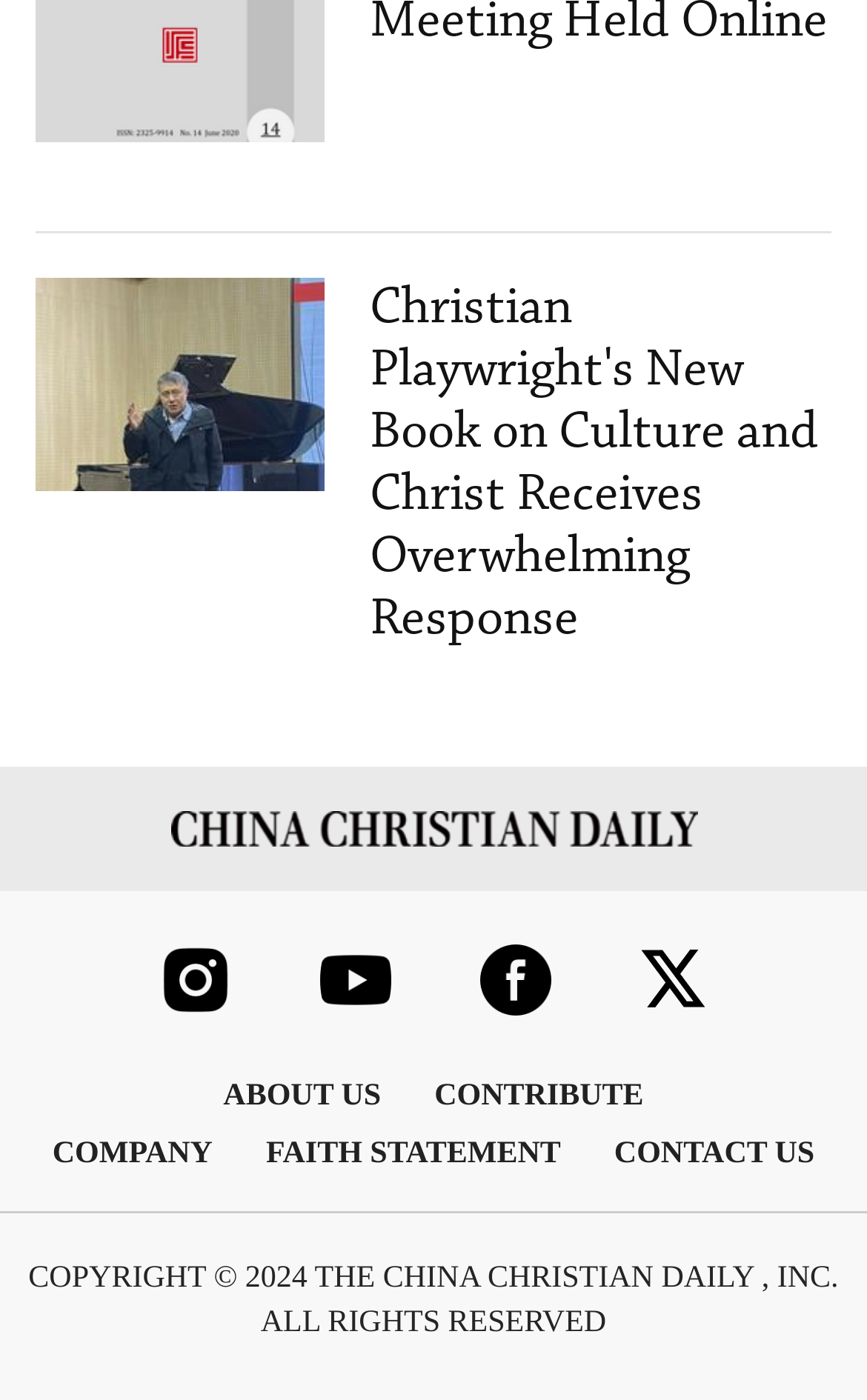Please find the bounding box for the UI element described by: "alt="logo"".

[0.0, 0.579, 1.0, 0.604]